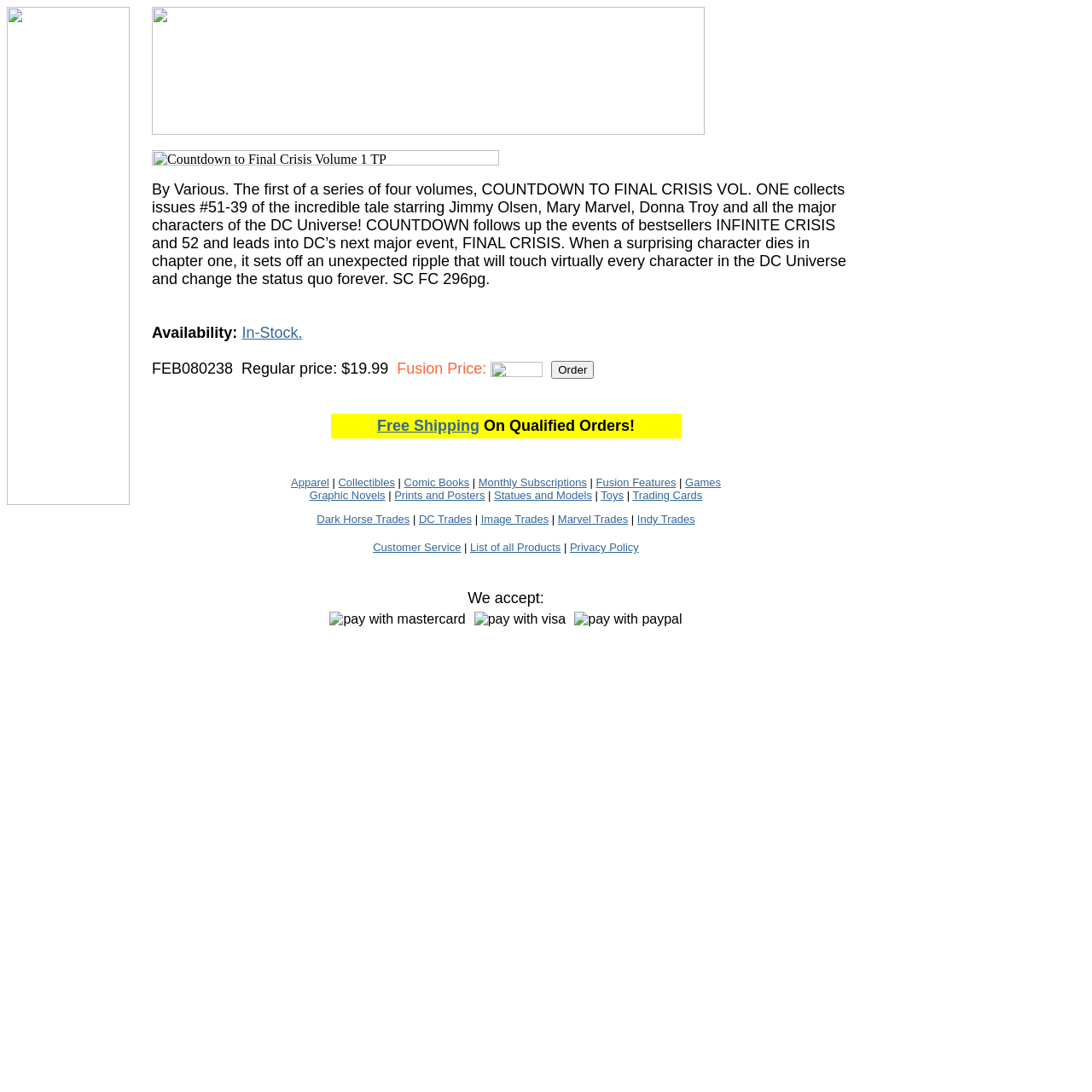Please identify the bounding box coordinates of the clickable area that will allow you to execute the instruction: "Contact customer service".

[0.342, 0.495, 0.422, 0.507]